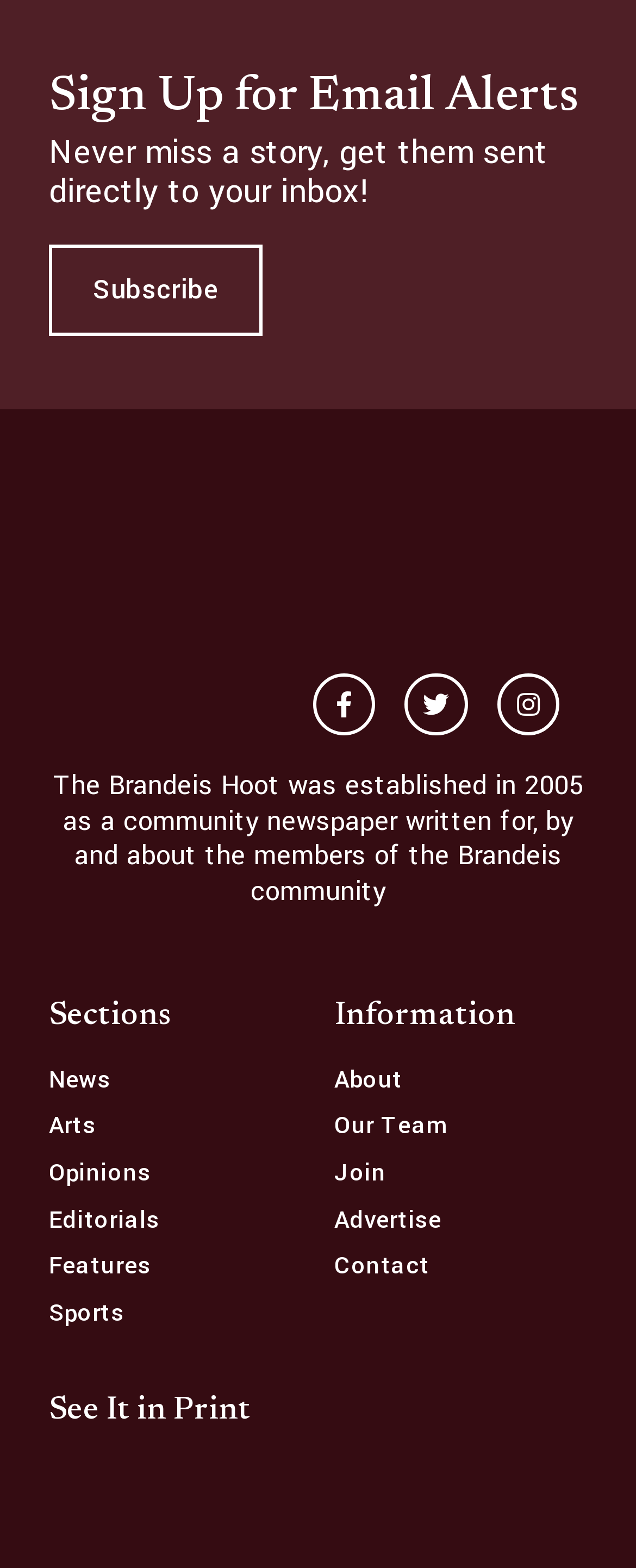Determine the bounding box coordinates for the region that must be clicked to execute the following instruction: "View print edition".

[0.077, 0.888, 0.923, 0.911]